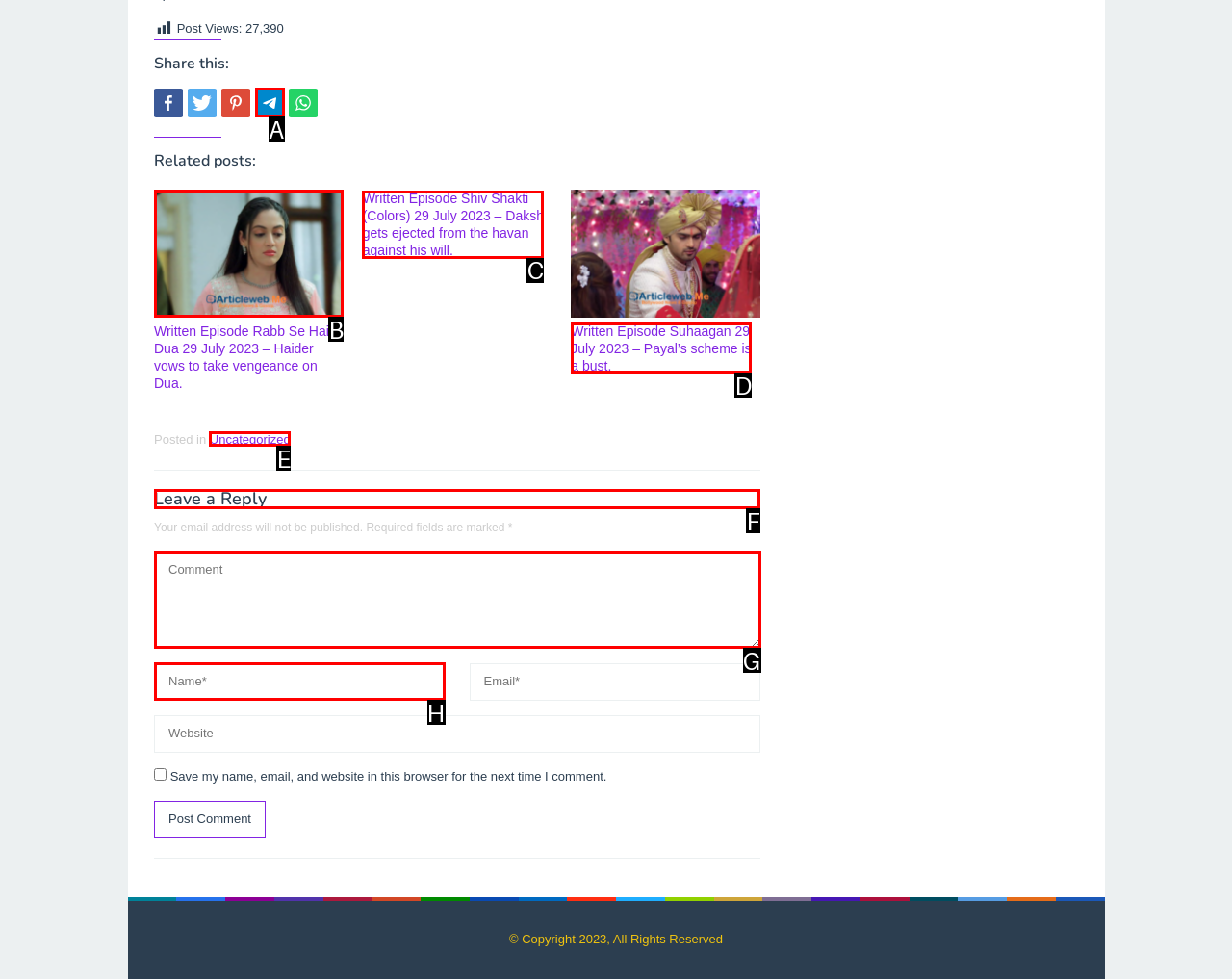Identify the correct HTML element to click for the task: Leave a reply. Provide the letter of your choice.

F